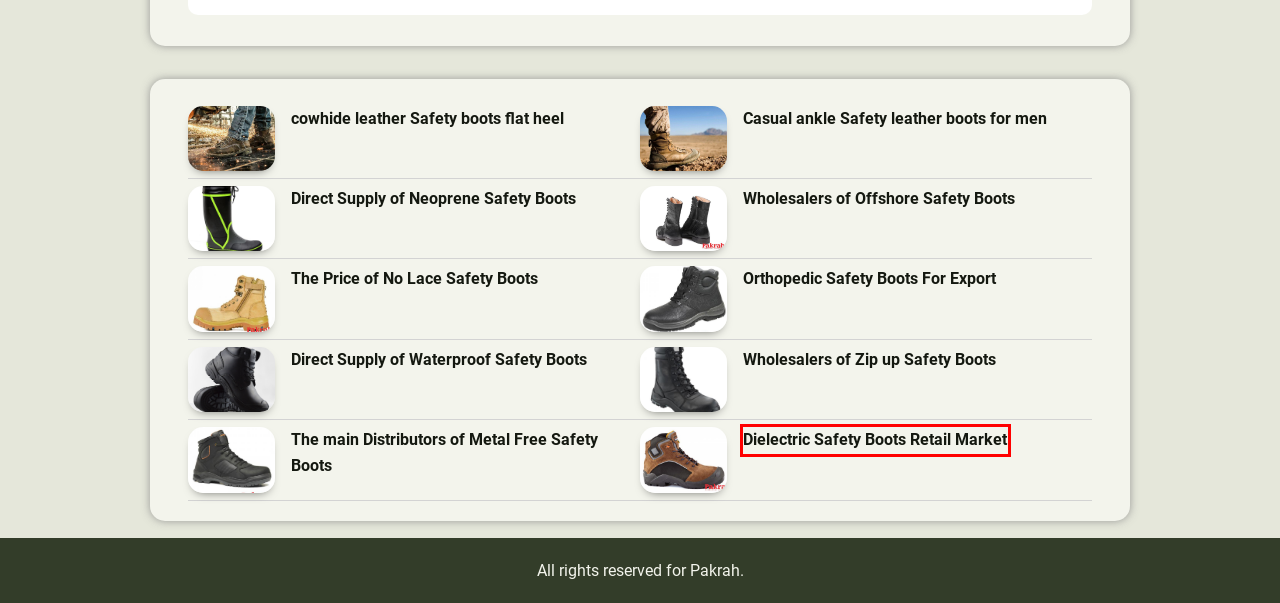You are provided with a screenshot of a webpage that includes a red rectangle bounding box. Please choose the most appropriate webpage description that matches the new webpage after clicking the element within the red bounding box. Here are the candidates:
A. Casual ankle Safety leather boots for men - pakrah
B. Wholesalers of Offshore Safety Boots - pakrah
C. The main Distributors of Metal Free Safety Boots - pakrah
D. Wholesalers of Zip up Safety Boots - pakrah
E. Orthopedic Safety Boots For Export - pakrah
F. cowhide leather Safety boots flat heel - pakrah
G. Direct Supply of Waterproof Safety Boots - pakrah
H. Dielectric Safety Boots Retail Market - pakrah

H